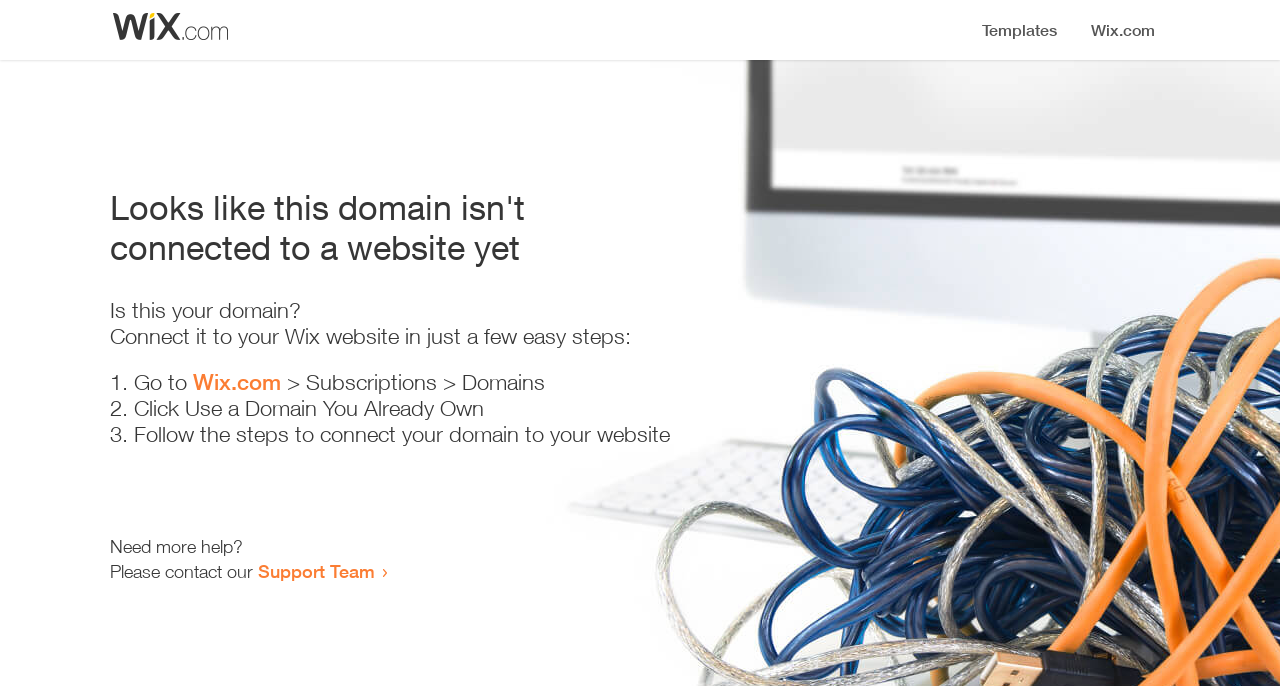Identify the bounding box of the UI element that matches this description: "Wish list (0)".

None